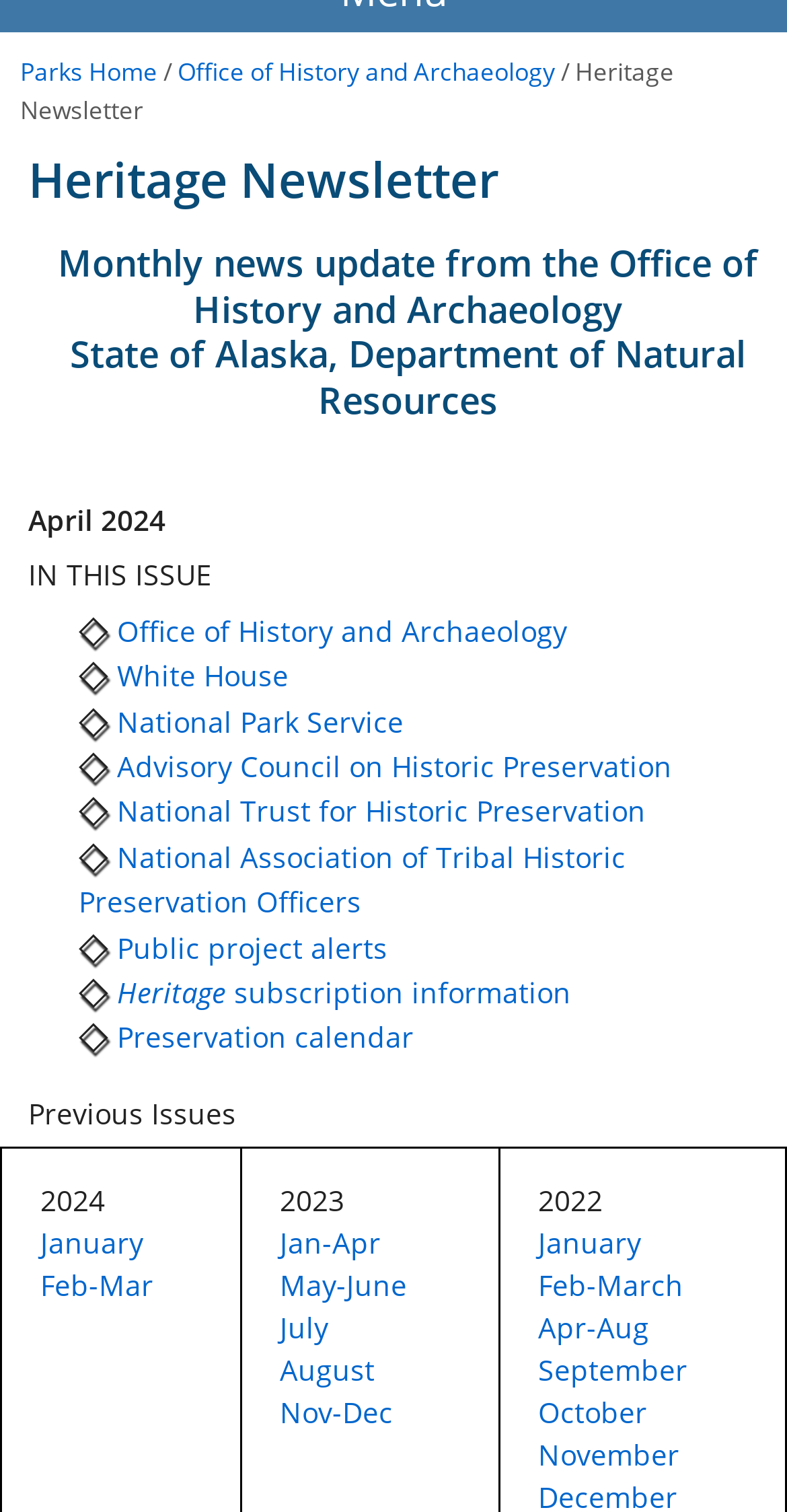Find the UI element described as: "White House" and predict its bounding box coordinates. Ensure the coordinates are four float numbers between 0 and 1, [left, top, right, bottom].

[0.149, 0.434, 0.367, 0.459]